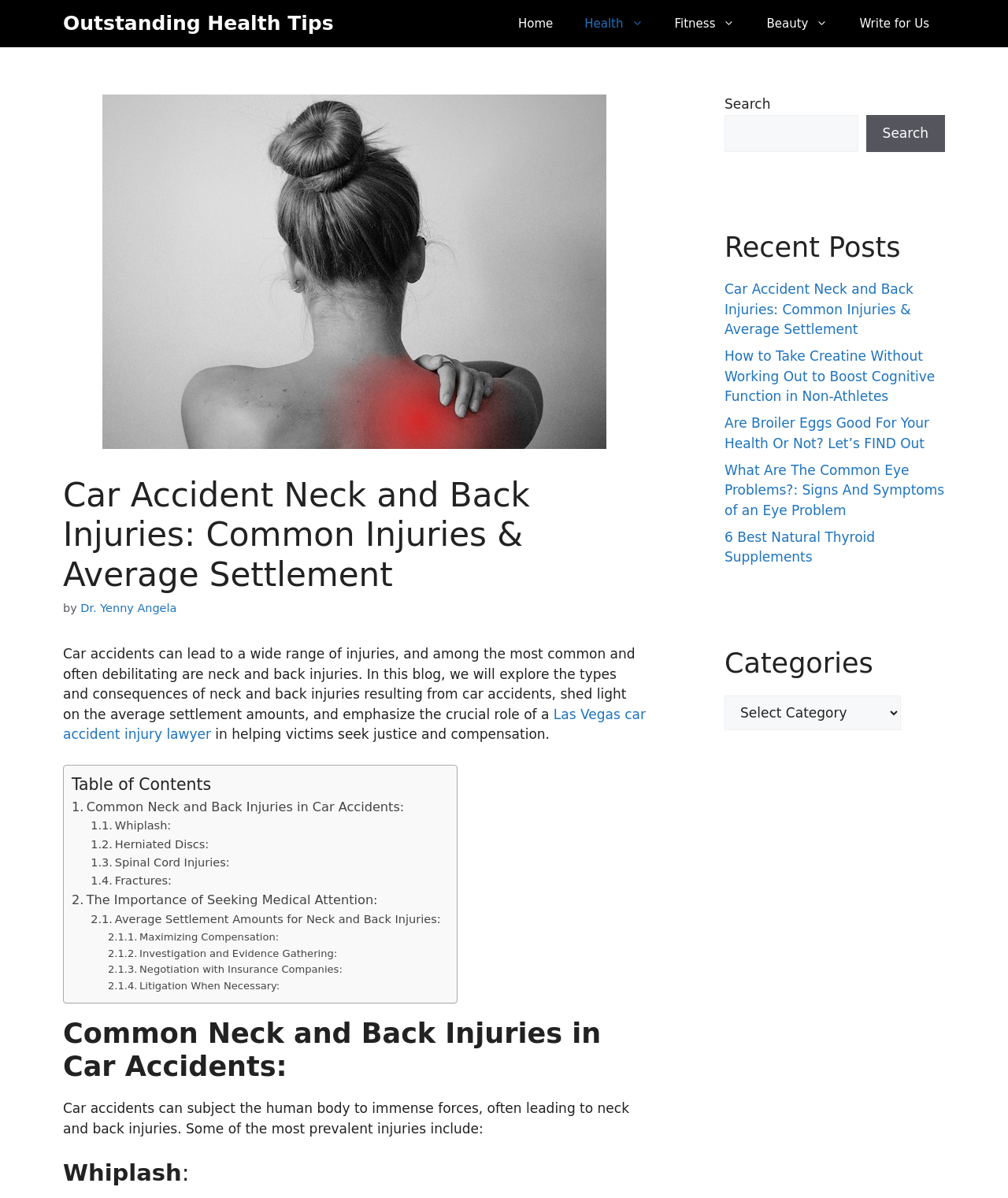Please specify the bounding box coordinates in the format (top-left x, top-left y, bottom-right x, bottom-right y), with all values as floating point numbers between 0 and 1. Identify the bounding box of the UI element described by: (no title)

None